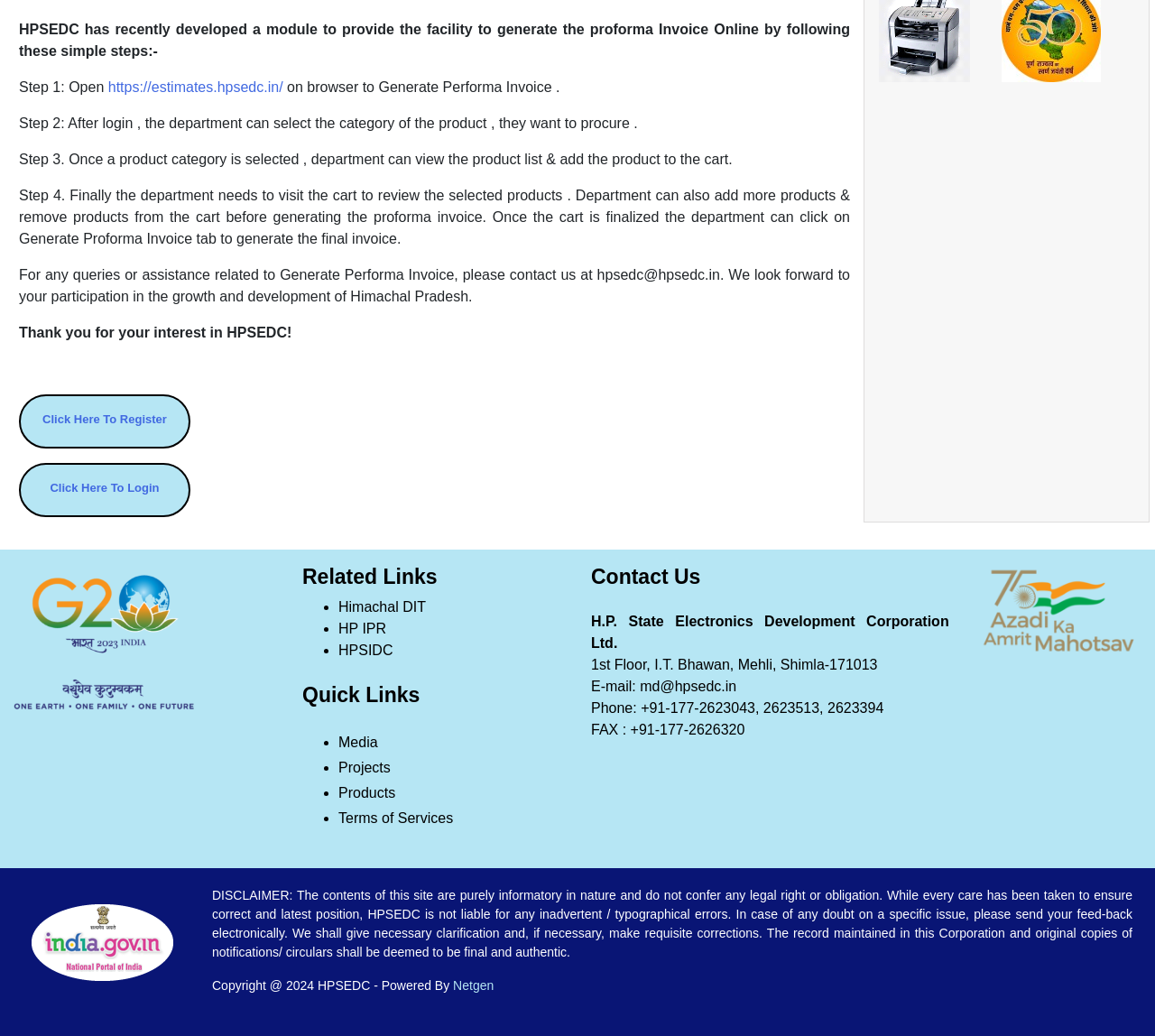Find the bounding box of the UI element described as follows: "+91 9903809977 / +91 9836888022".

None